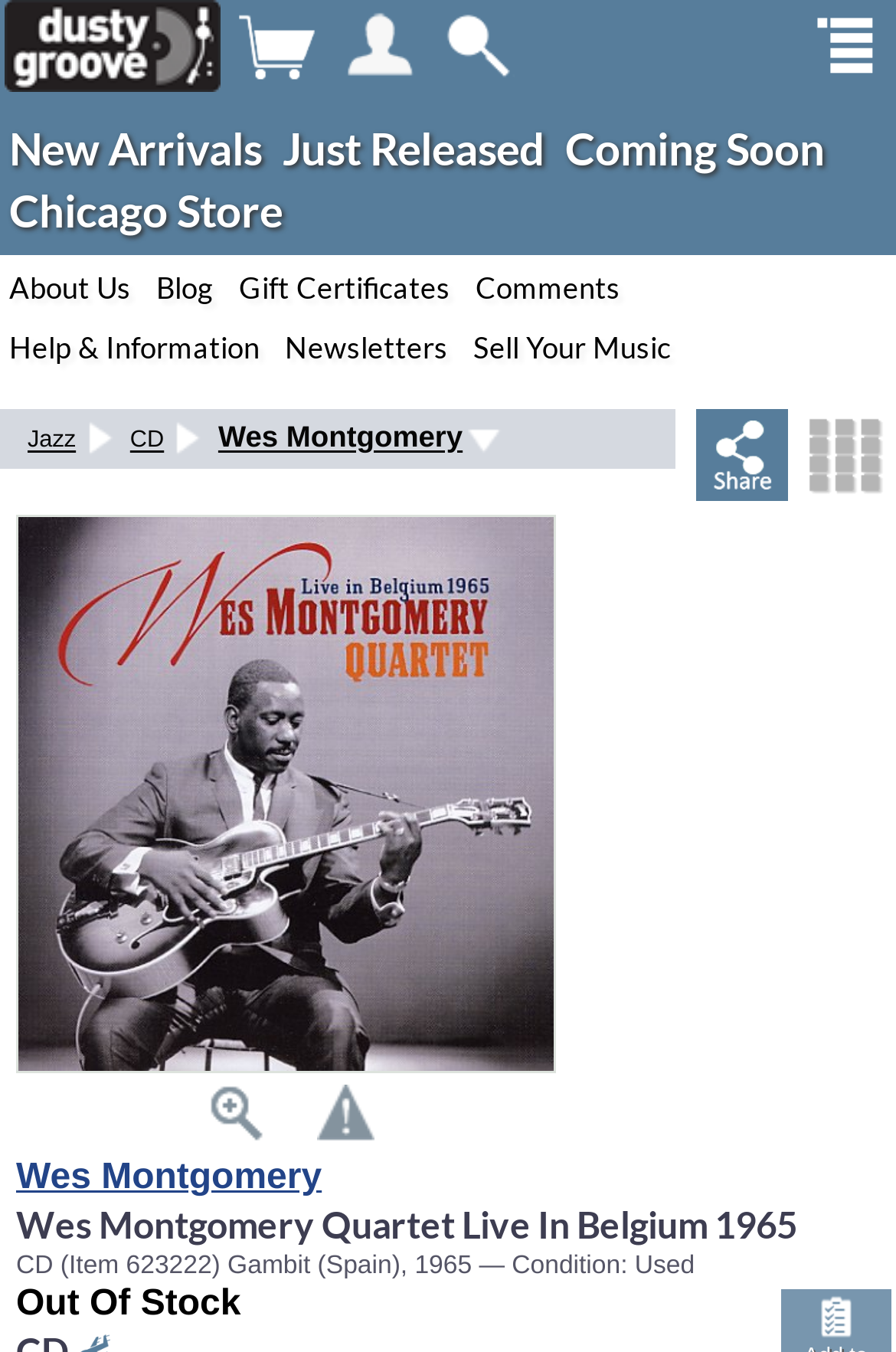Highlight the bounding box of the UI element that corresponds to this description: "Blog".

[0.174, 0.196, 0.238, 0.233]